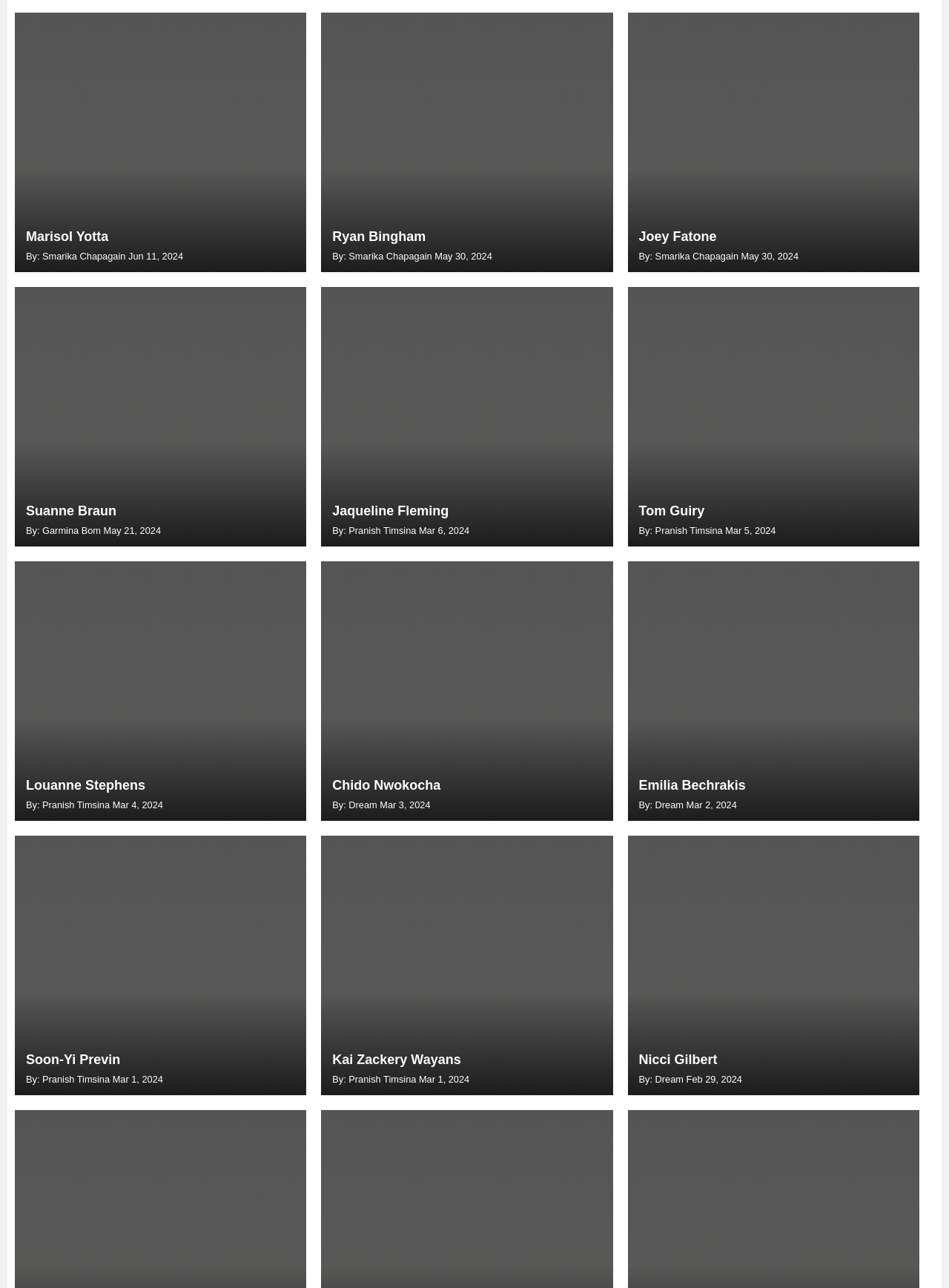Who is the author of the information about Ryan Bingham?
Refer to the image and provide a detailed answer to the question.

I looked at the link related to Ryan Bingham and found that the author of the information is Smarika Chapagain, mentioned in the link text.